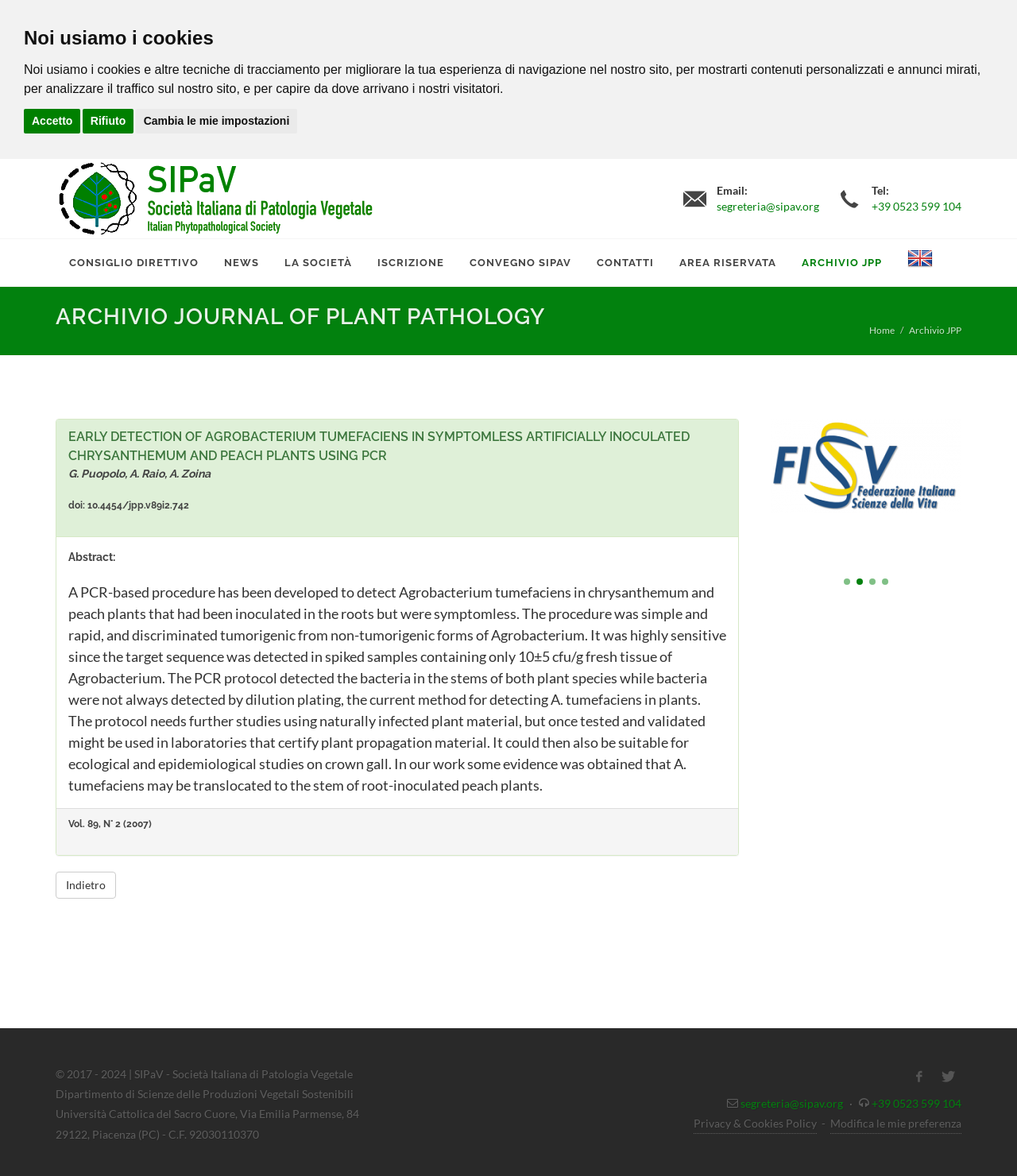What is the contact email address?
Answer the question with a single word or phrase by looking at the picture.

segreteria@sipav.org